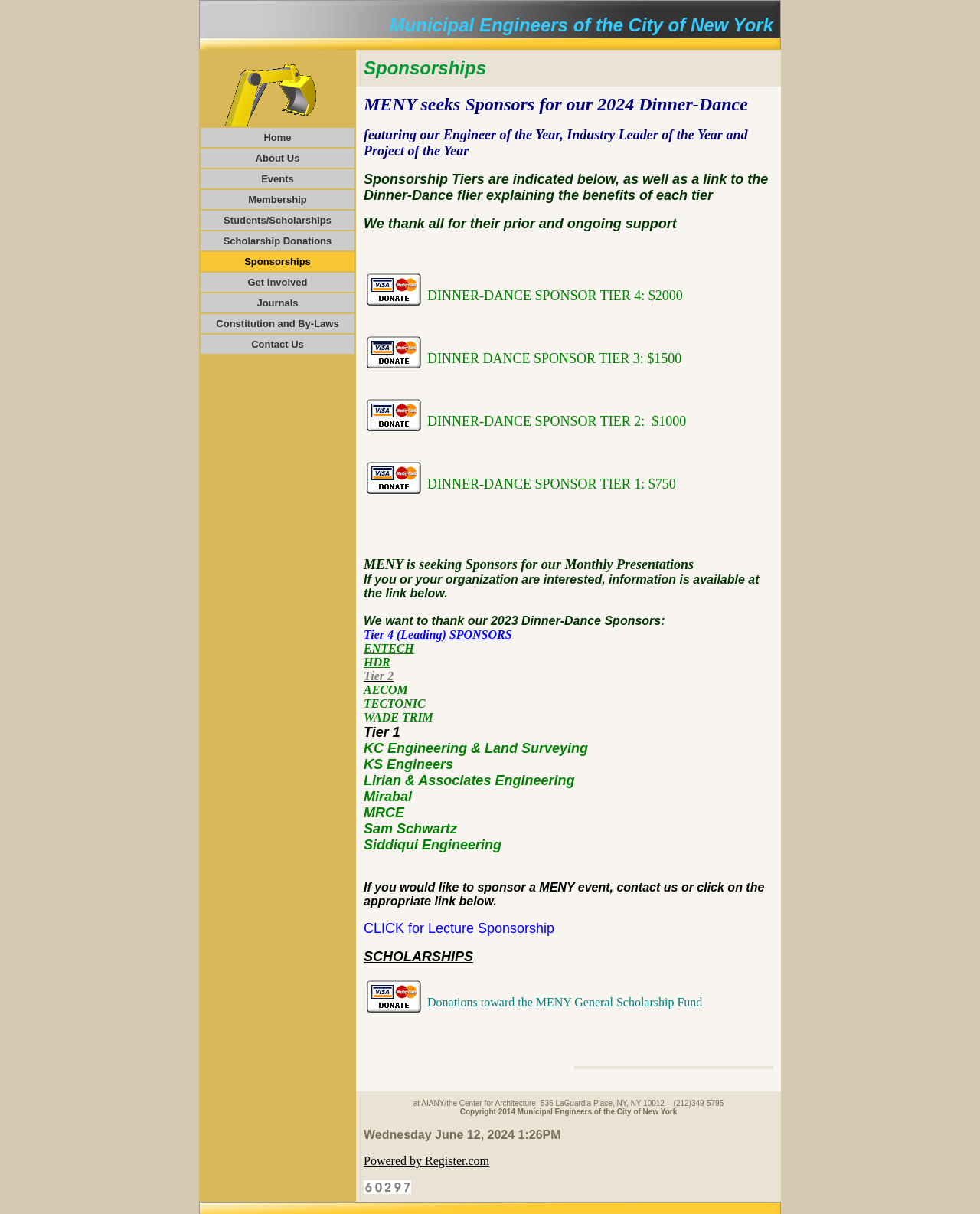Please specify the bounding box coordinates in the format (top-left x, top-left y, bottom-right x, bottom-right y), with values ranging from 0 to 1. Identify the bounding box for the UI component described as follows: CLICK for Lecture Sponsorship

[0.371, 0.758, 0.566, 0.771]